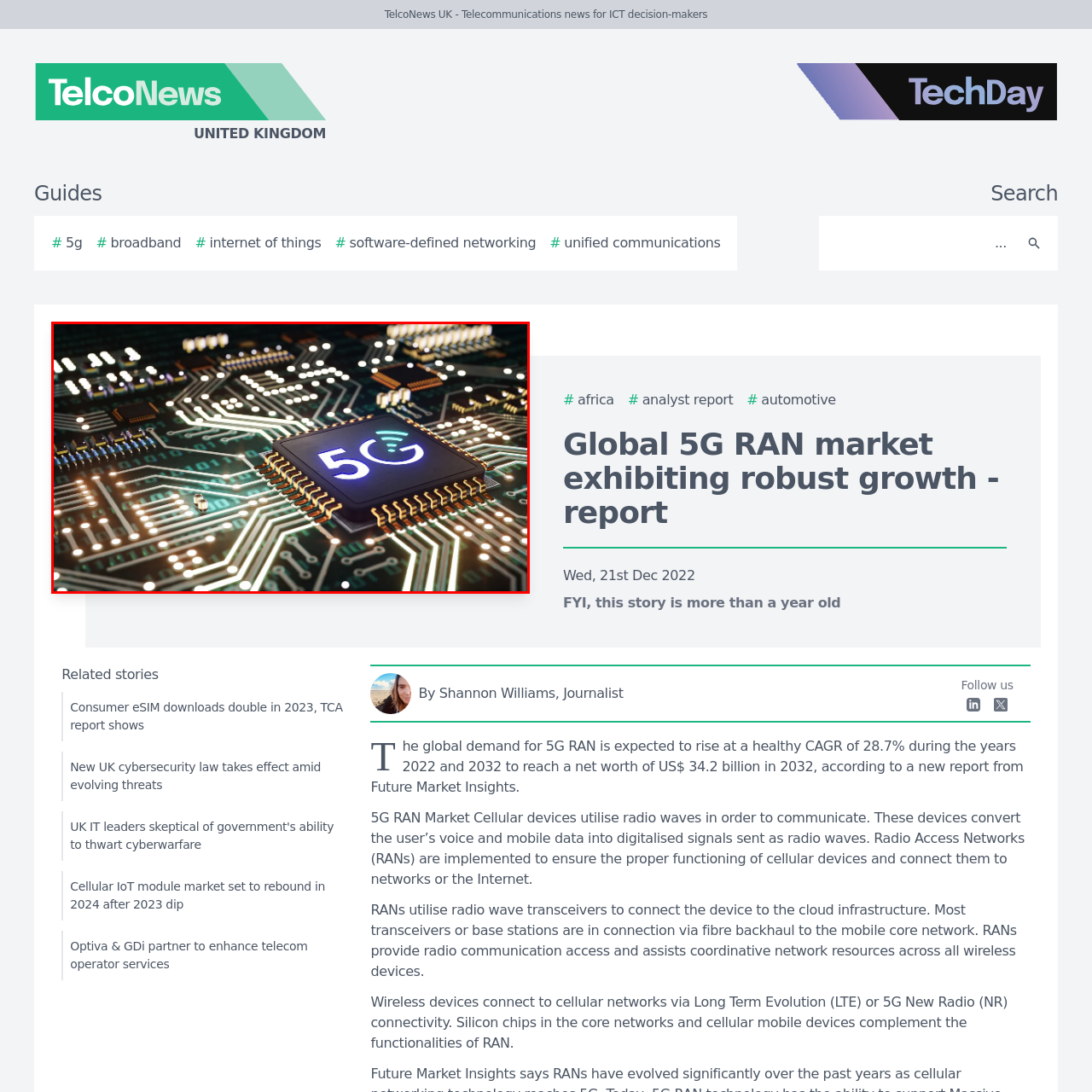Examine the portion within the green circle, What is the context of the Global 5G RAN market? 
Reply succinctly with a single word or phrase.

Rapidly growing